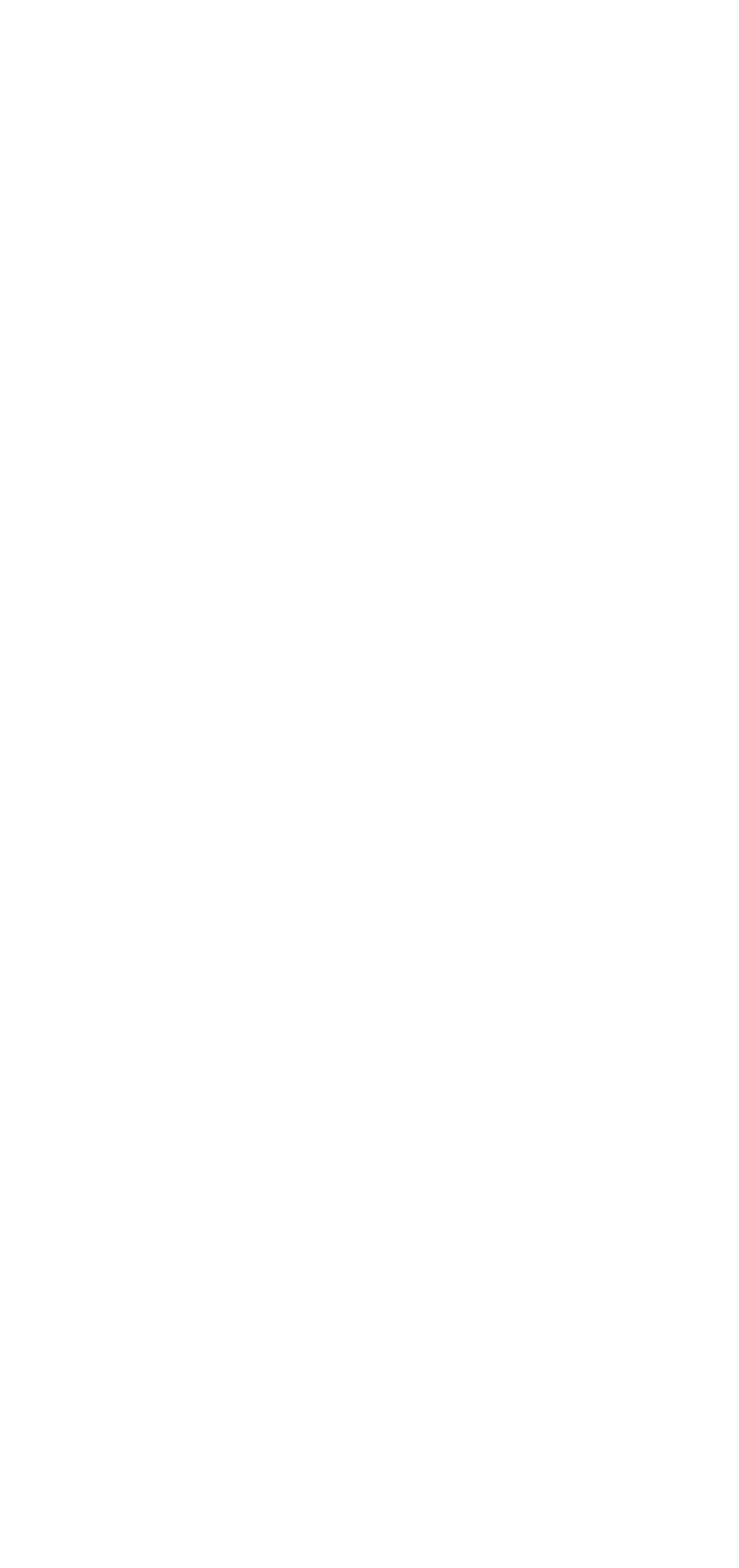Answer the question with a single word or phrase: 
What is the company founded by Arvin Singh?

hoolah